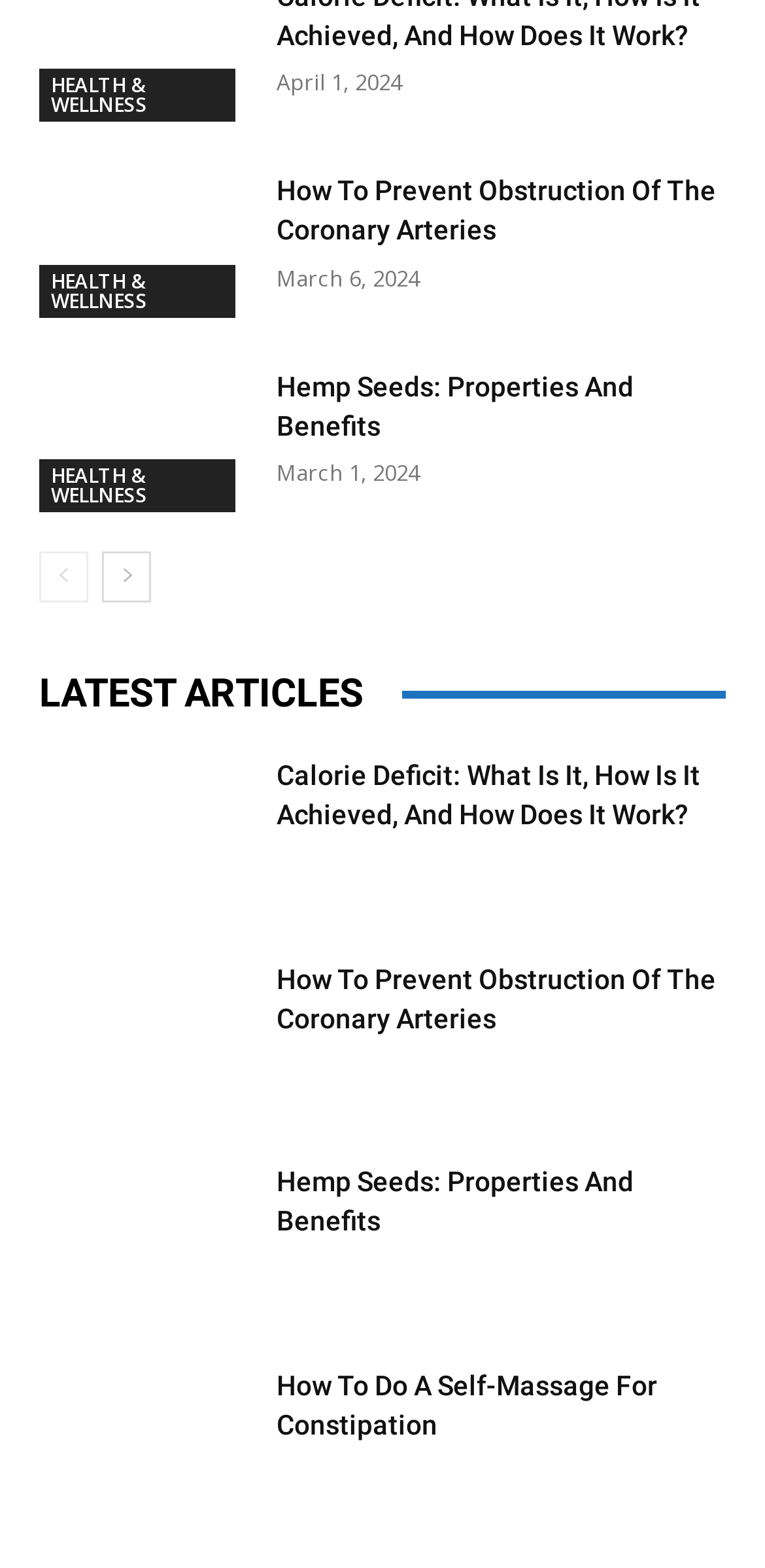Based on the description "Hemp Seeds: Properties And Benefits", find the bounding box of the specified UI element.

[0.362, 0.744, 0.828, 0.789]